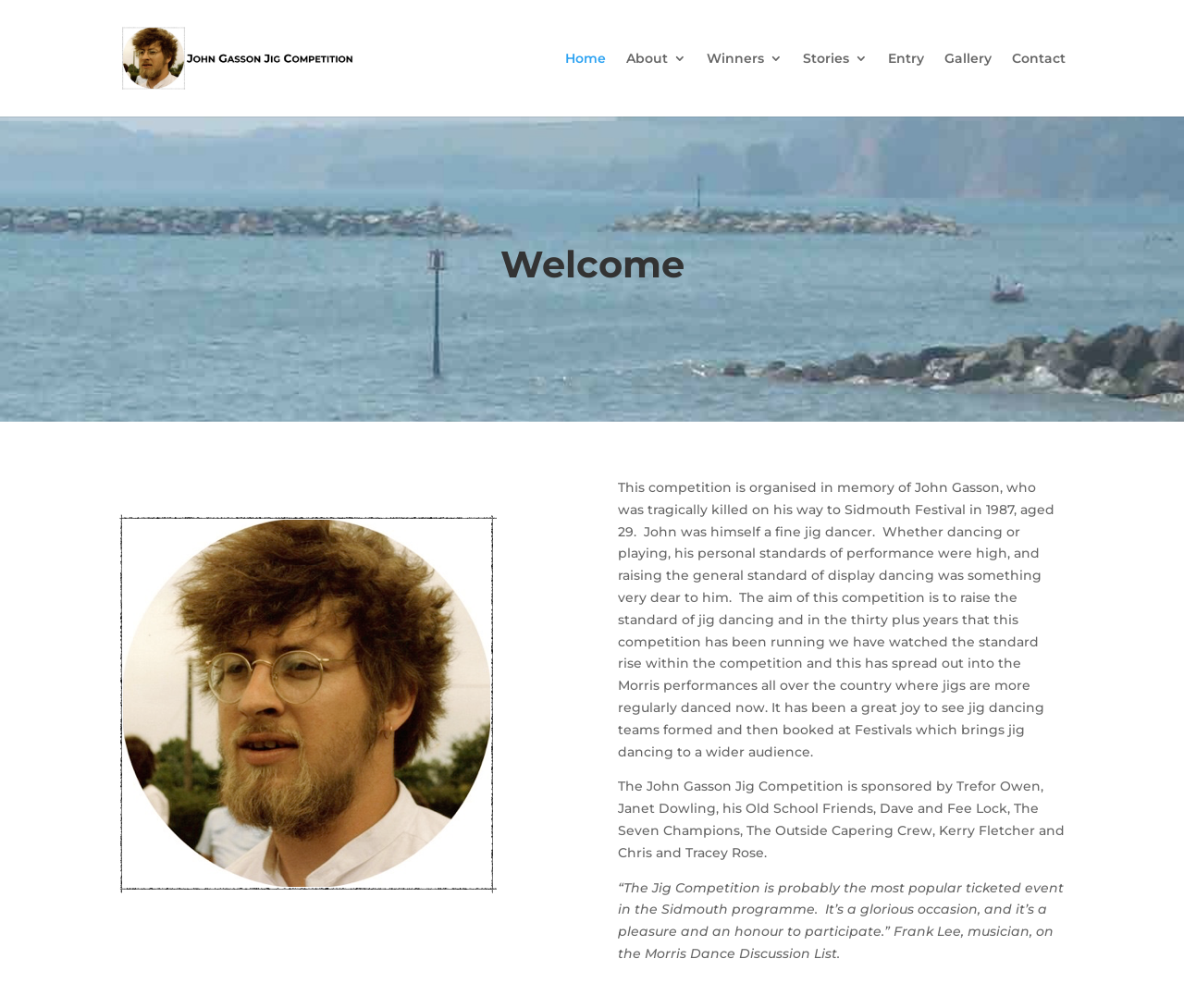Who is the musician quoted in the webpage?
Refer to the image and give a detailed answer to the question.

The musician quoted in the webpage can be found in the StaticText element with the text '“The Jig Competition is probably the most popular ticketed event in the Sidmouth programme. It’s a glorious occasion, and it’s a pleasure and an honour to participate.” Frank Lee, musician, on the Morris Dance Discussion List.' which mentions the name of the musician.